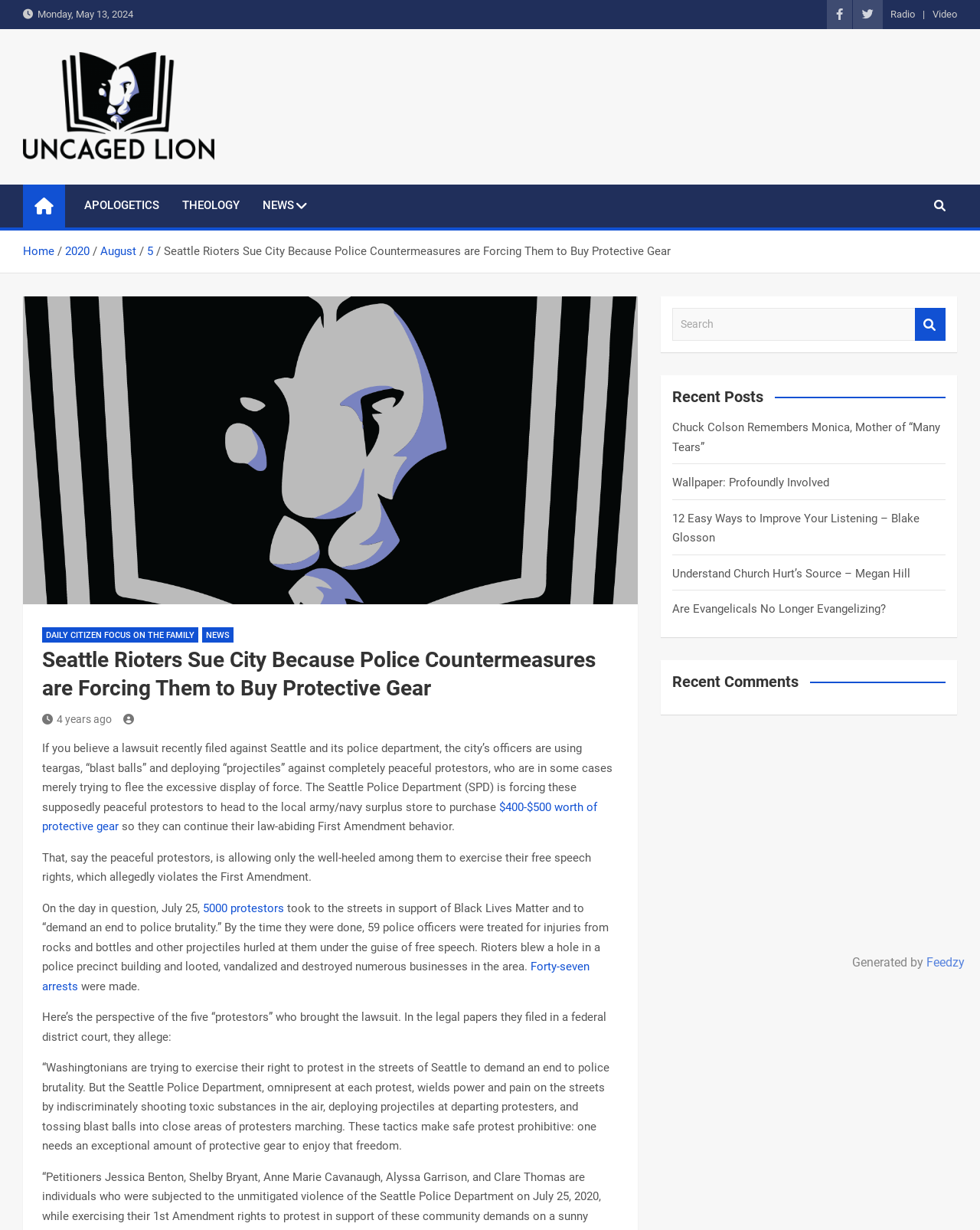Calculate the bounding box coordinates for the UI element based on the following description: "parent_node: Search name="s" placeholder="Search"". Ensure the coordinates are four float numbers between 0 and 1, i.e., [left, top, right, bottom].

[0.686, 0.25, 0.934, 0.277]